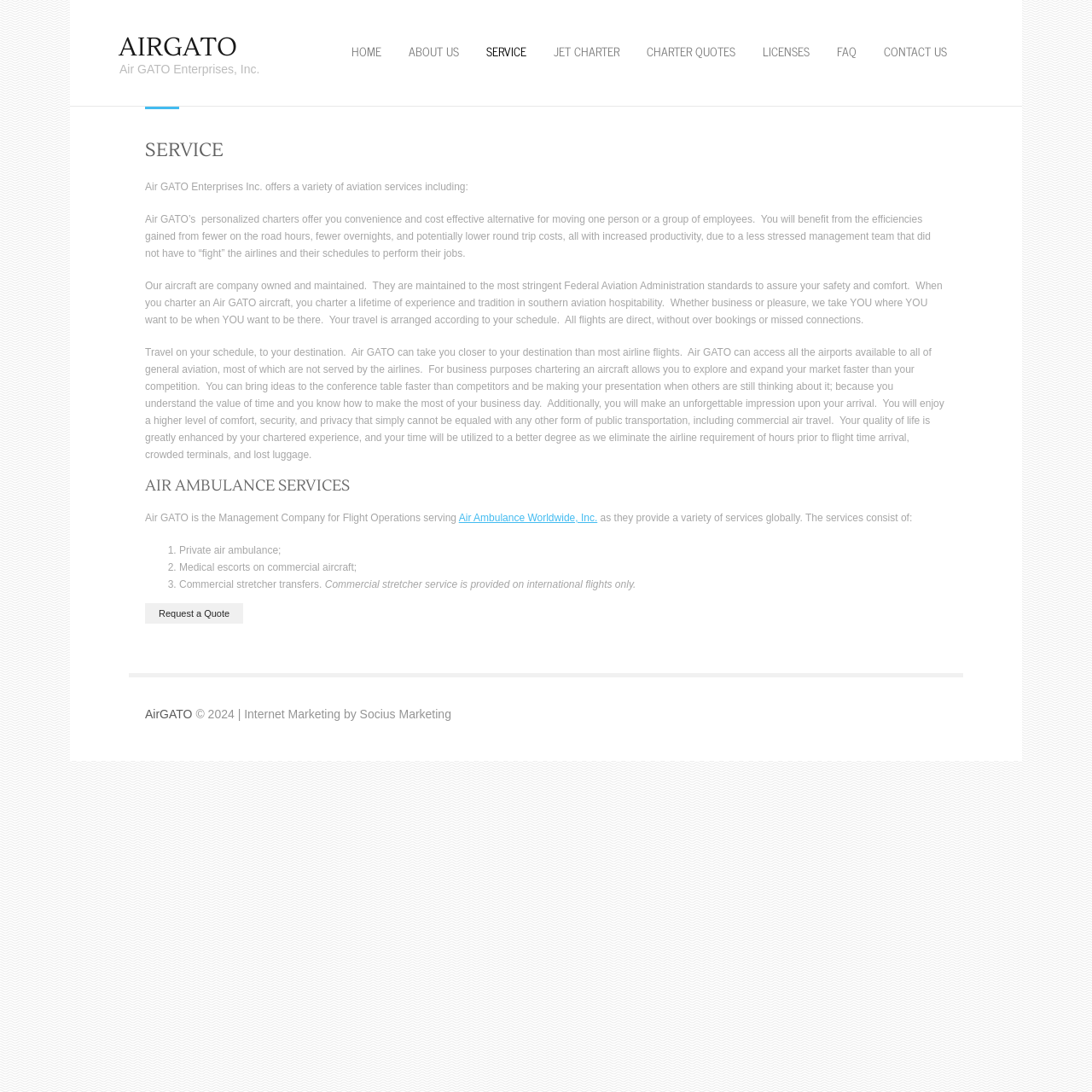Illustrate the webpage's structure and main components comprehensively.

The webpage is about Air GATO Enterprises, Inc., a company that provides aviation services. At the top of the page, there is a heading "AIRGATO" with a link to the company's homepage. Below it, there is a static text "Air GATO Enterprises, Inc.".

On the top-right side of the page, there is a navigation menu with links to different sections of the website, including "HOME", "ABOUT US", "SERVICE", "JET CHARTER", "CHARTER QUOTES", "LICENSES", "FAQ", and "CONTACT US".

The main content of the page is divided into two sections. The first section is headed by "SERVICE" and describes the company's aviation services, including personalized charters, aircraft maintenance, and travel arrangements according to the customer's schedule. There are three paragraphs of text that provide more details about these services.

The second section is headed by "AIR AMBULANCE SERVICES" and describes the company's air ambulance services, which are provided globally through Air Ambulance Worldwide, Inc. There is a list of three services offered, including private air ambulance, medical escorts on commercial aircraft, and commercial stretcher transfers. Below the list, there is a note that commercial stretcher service is only provided on international flights.

At the bottom of the page, there is a link to "Request a Quote" and a footer section with copyright information and a link to the company that provided internet marketing services, Socius Marketing.